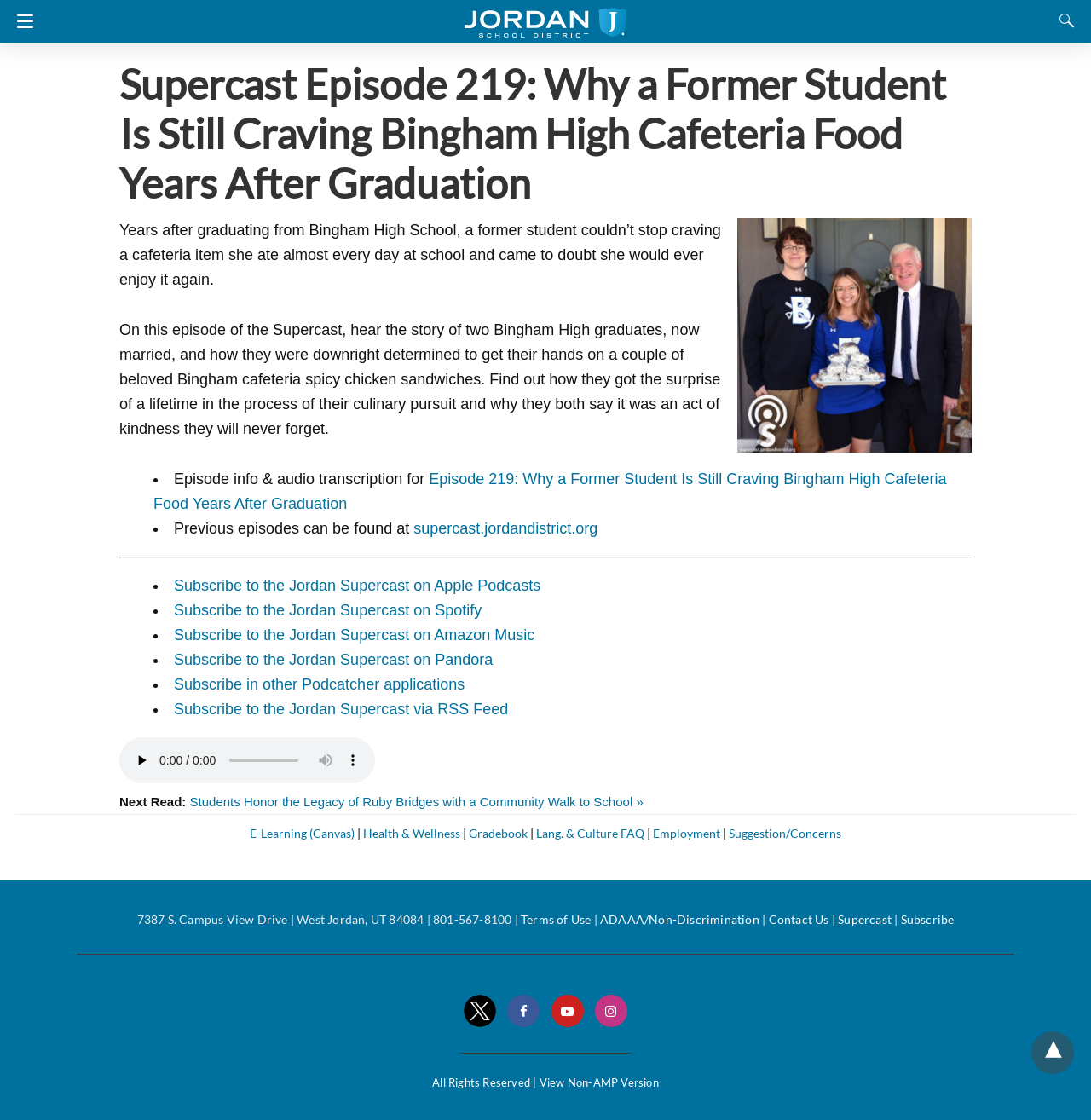Bounding box coordinates should be provided in the format (top-left x, top-left y, bottom-right x, bottom-right y) with all values between 0 and 1. Identify the bounding box for this UI element: Subscribe in other Podcatcher applications

[0.159, 0.604, 0.426, 0.619]